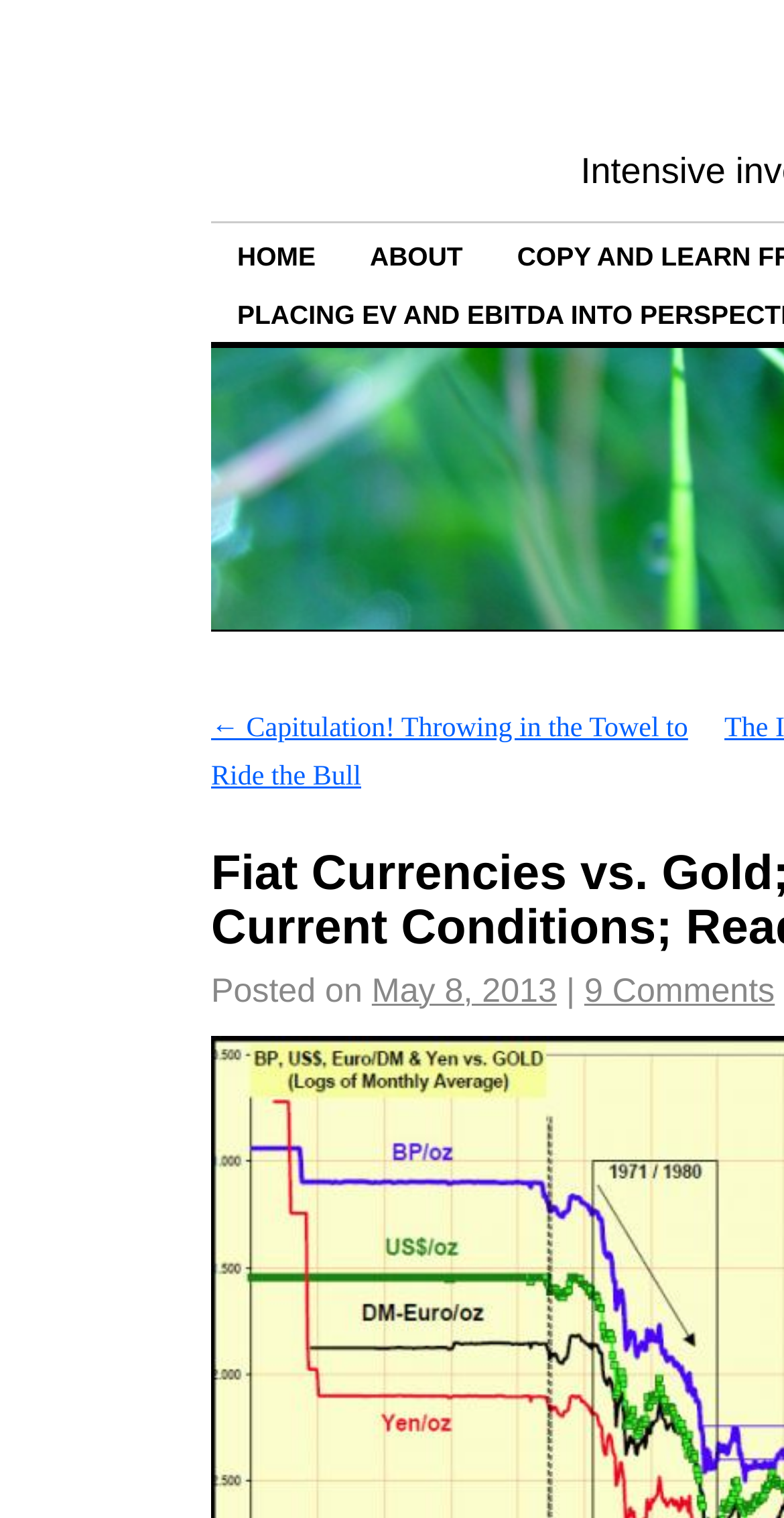Give a one-word or one-phrase response to the question: 
What is the title of the previous post?

Capitulation! Throwing in the Towel to Ride the Bull